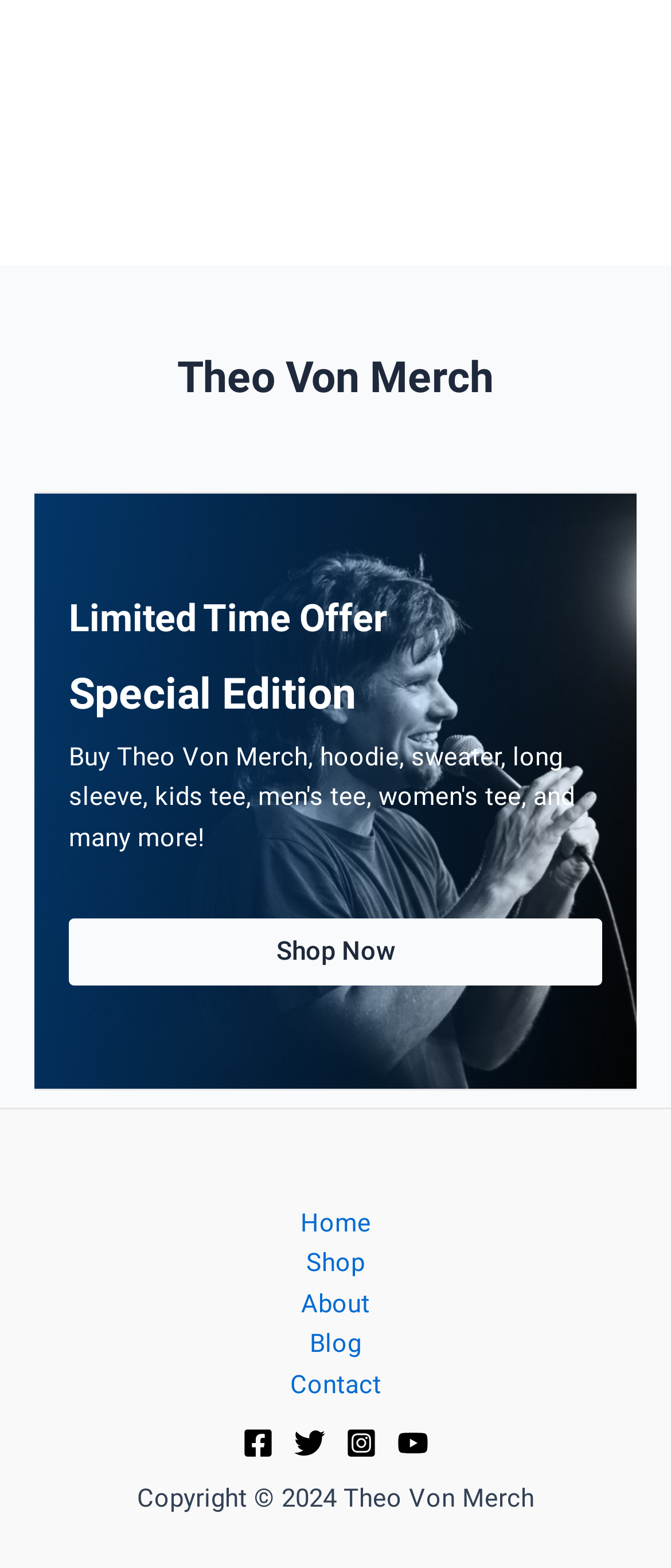Determine the bounding box coordinates of the clickable region to follow the instruction: "View previous post".

None